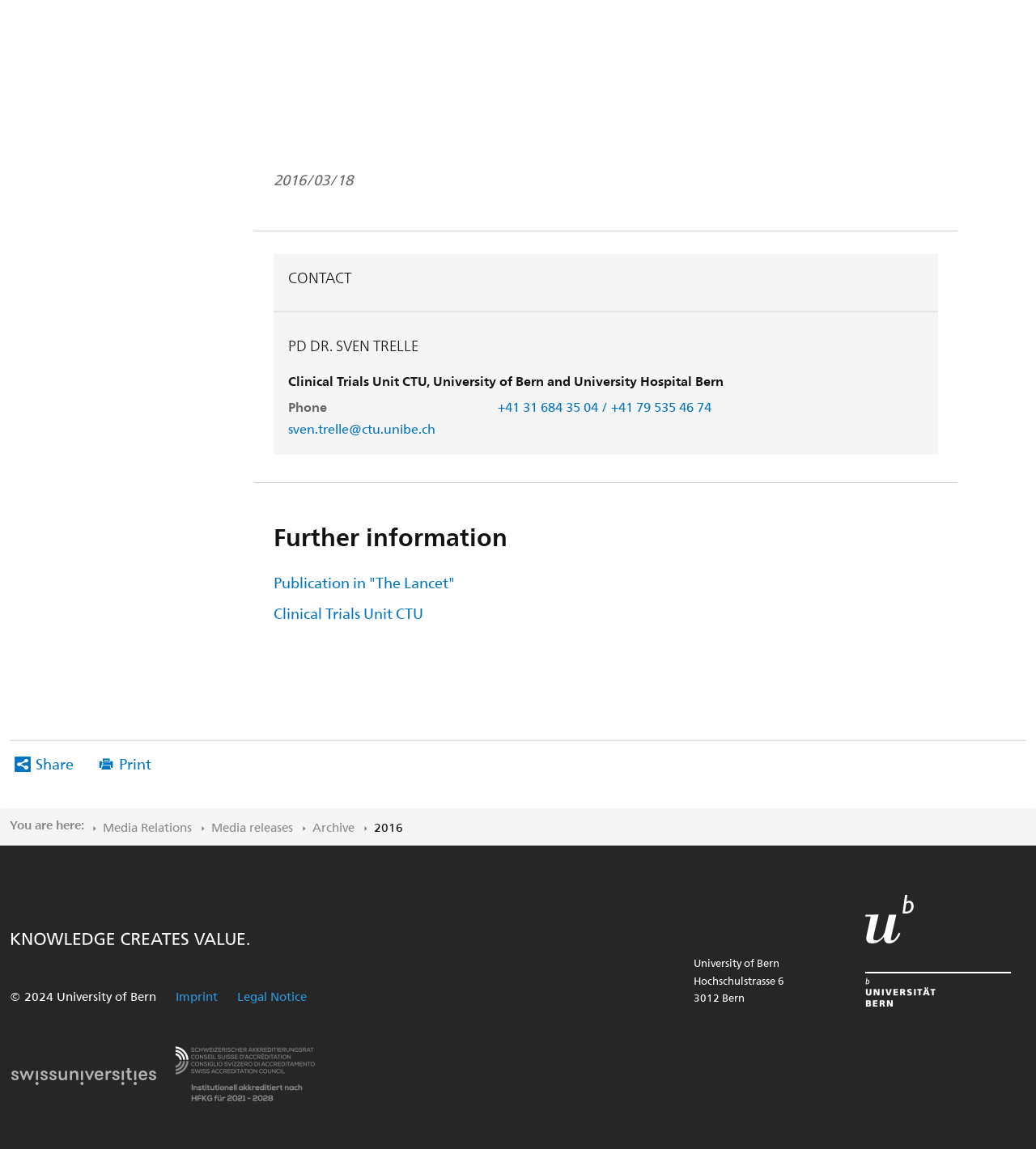Using the element description provided, determine the bounding box coordinates in the format (top-left x, top-left y, bottom-right x, bottom-right y). Ensure that all values are floating point numbers between 0 and 1. Element description: Archive

[0.302, 0.713, 0.342, 0.727]